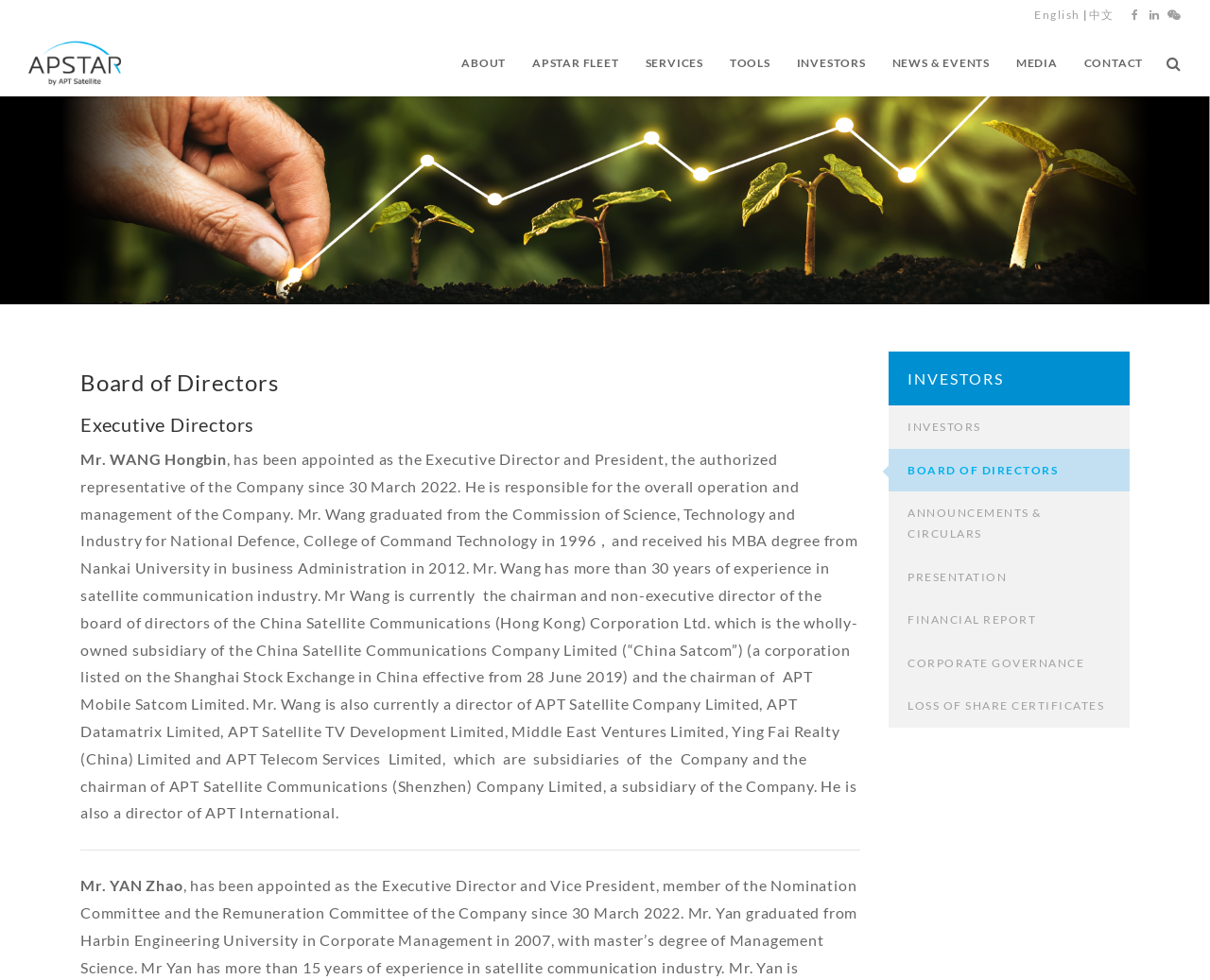Analyze the image and answer the question with as much detail as possible: 
What is the language of the text on the top right corner?

This answer can be obtained by looking at the links on the top right corner of the webpage, which include 'English' and '中文'.